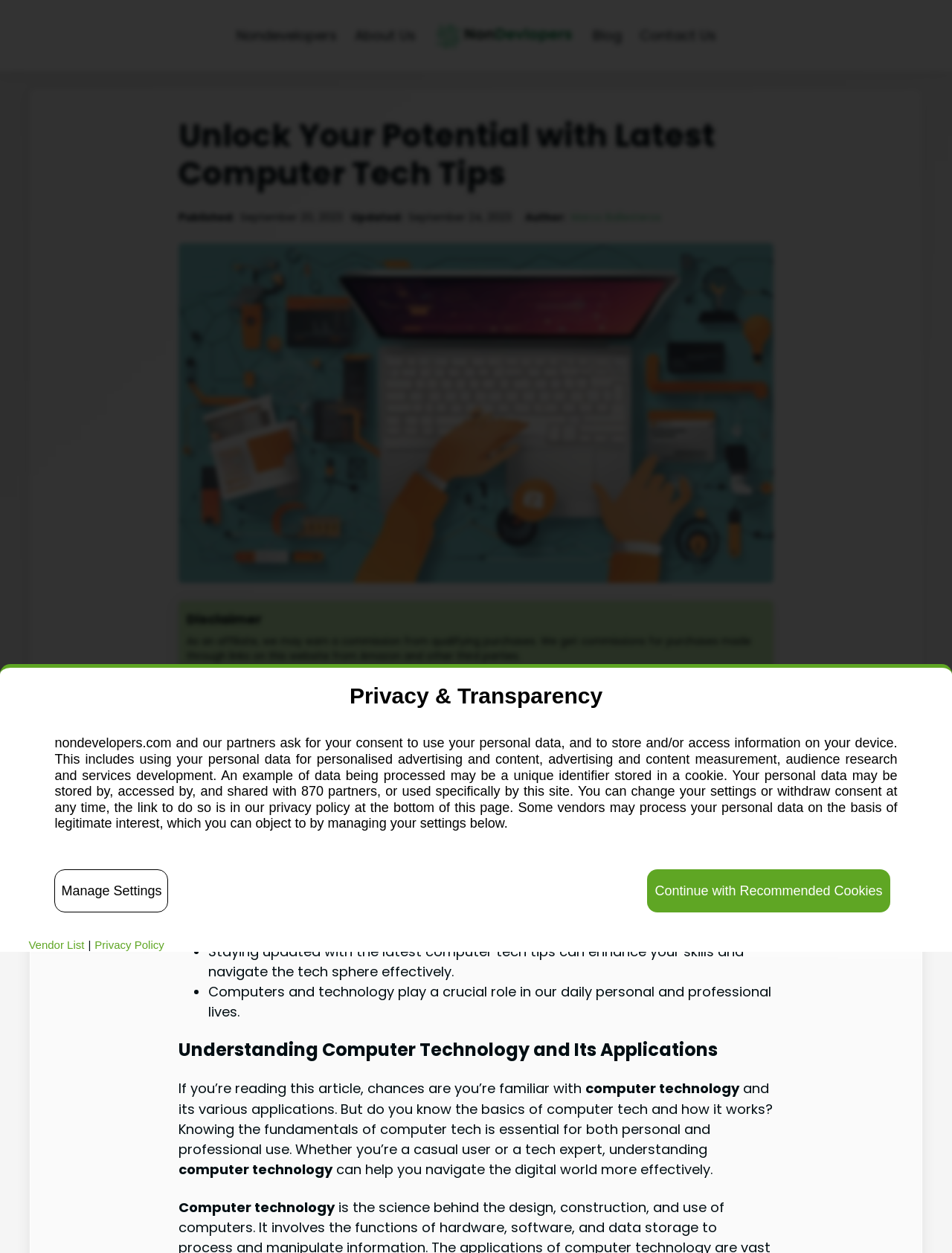What is the main topic of this webpage?
Based on the image content, provide your answer in one word or a short phrase.

Computer tech